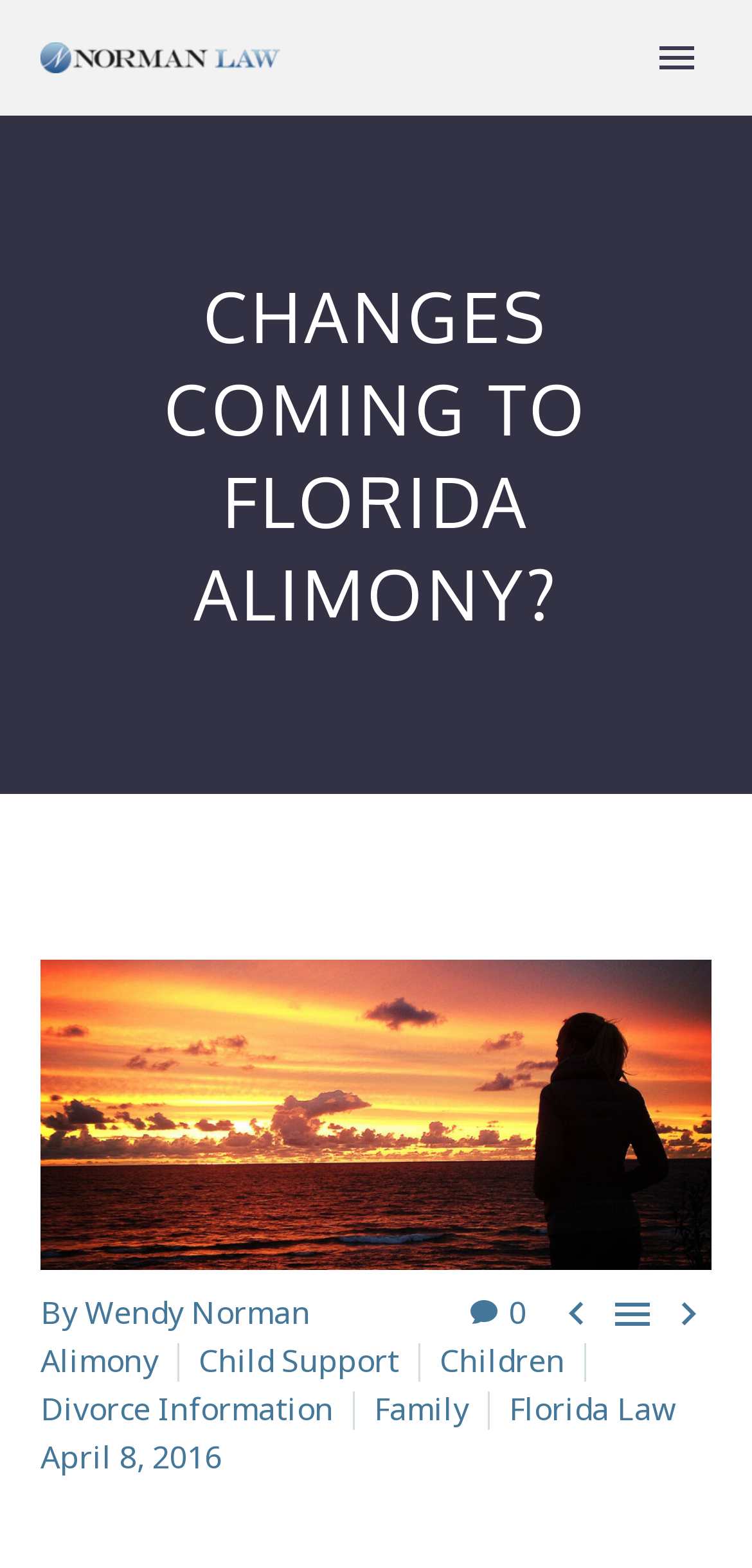Predict the bounding box coordinates for the UI element described as: "Child Support". The coordinates should be four float numbers between 0 and 1, presented as [left, top, right, bottom].

[0.264, 0.854, 0.531, 0.881]